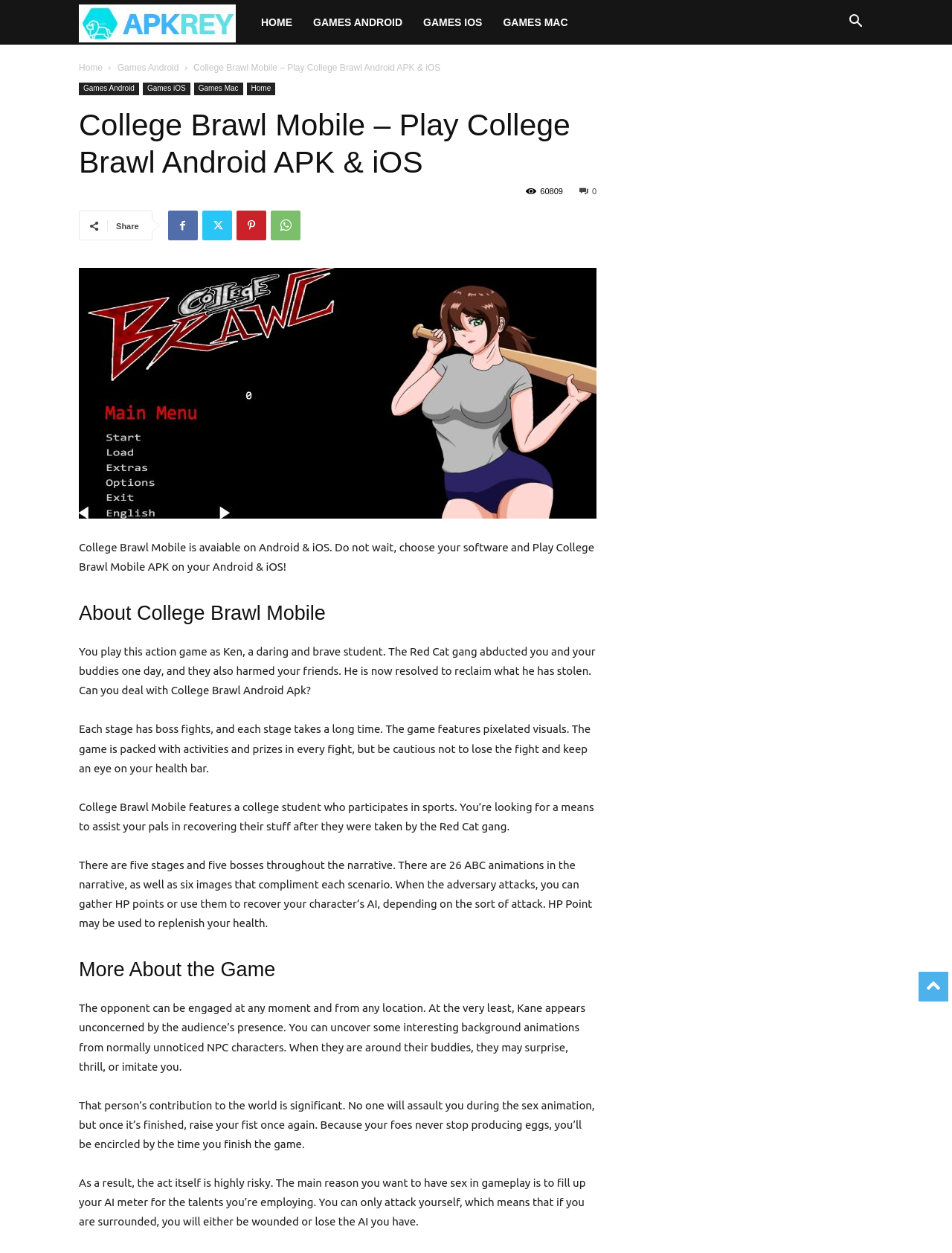How many stages are there in the game?
Based on the image content, provide your answer in one word or a short phrase.

Five